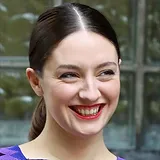Deliver an in-depth description of the image, highlighting major points.

This image features Reilly Dow, a dynamic visual facilitator known for her work across various continents since 2008. With a vibrant smile, she embodies creativity and engagement, which are central to her professional ethos. Reilly specializes in graphic recording and visual facilitation, using her skills to support diverse groups in articulating important ideas. Her approach combines artistic expression with effective communication, making complex concepts accessible and engaging for all. The background hints at a collaborative and inviting atmosphere, mirroring her commitment to fostering creativity in leadership and community interactions.